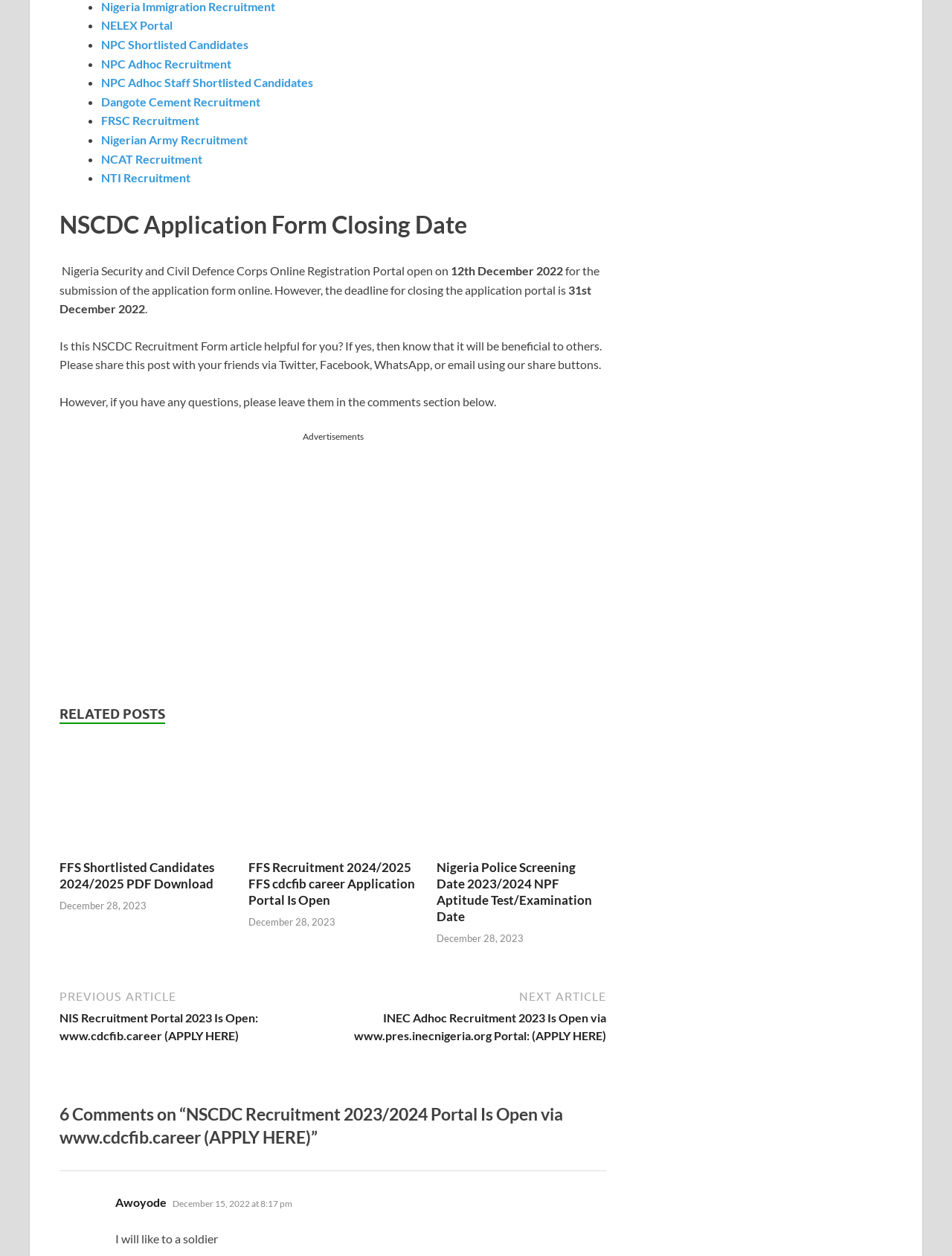Identify the bounding box coordinates necessary to click and complete the given instruction: "Click on NELEX Portal".

[0.106, 0.014, 0.181, 0.026]